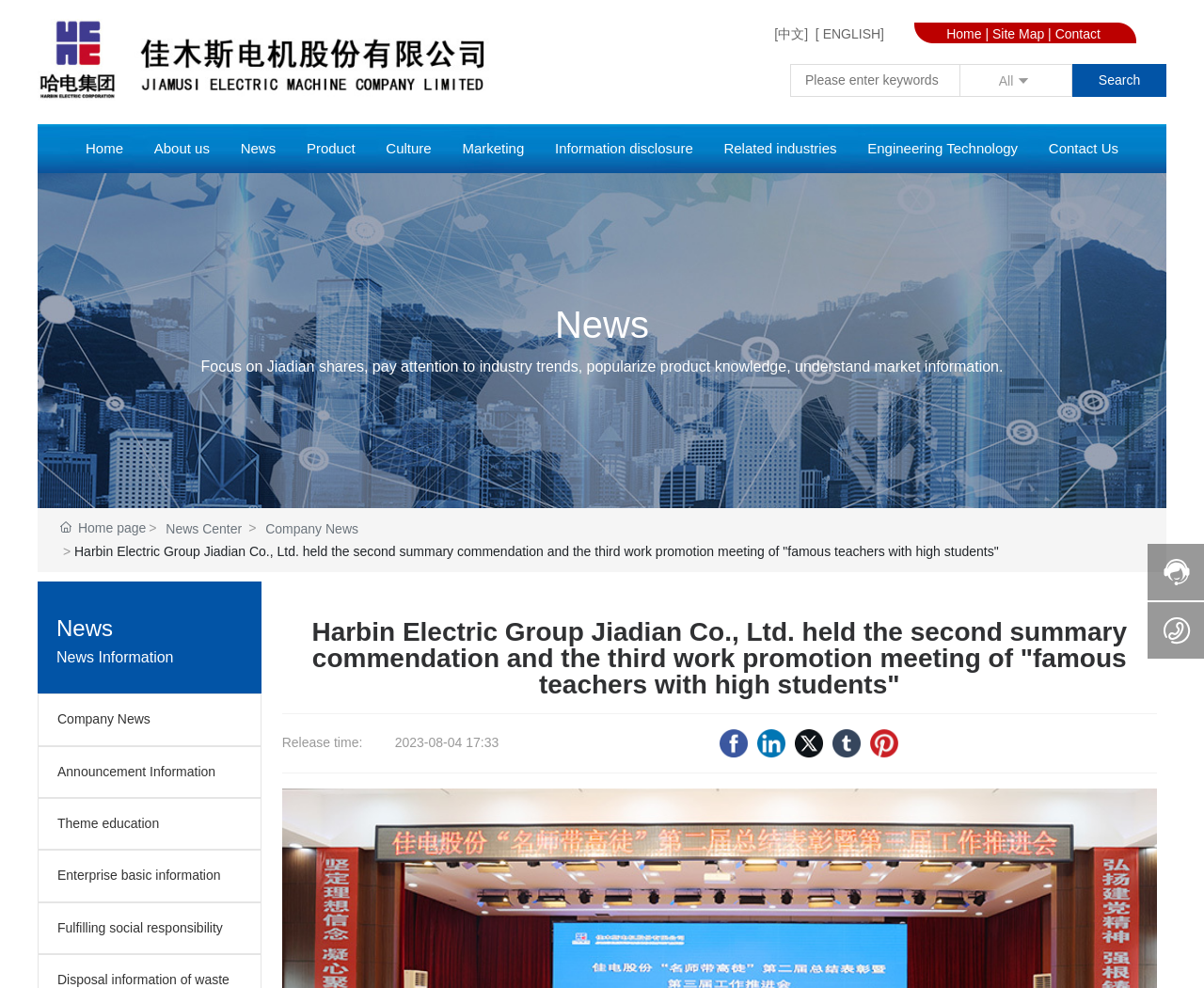What is the release time of the news?
Answer the question with a single word or phrase derived from the image.

2023-08-04 17:33